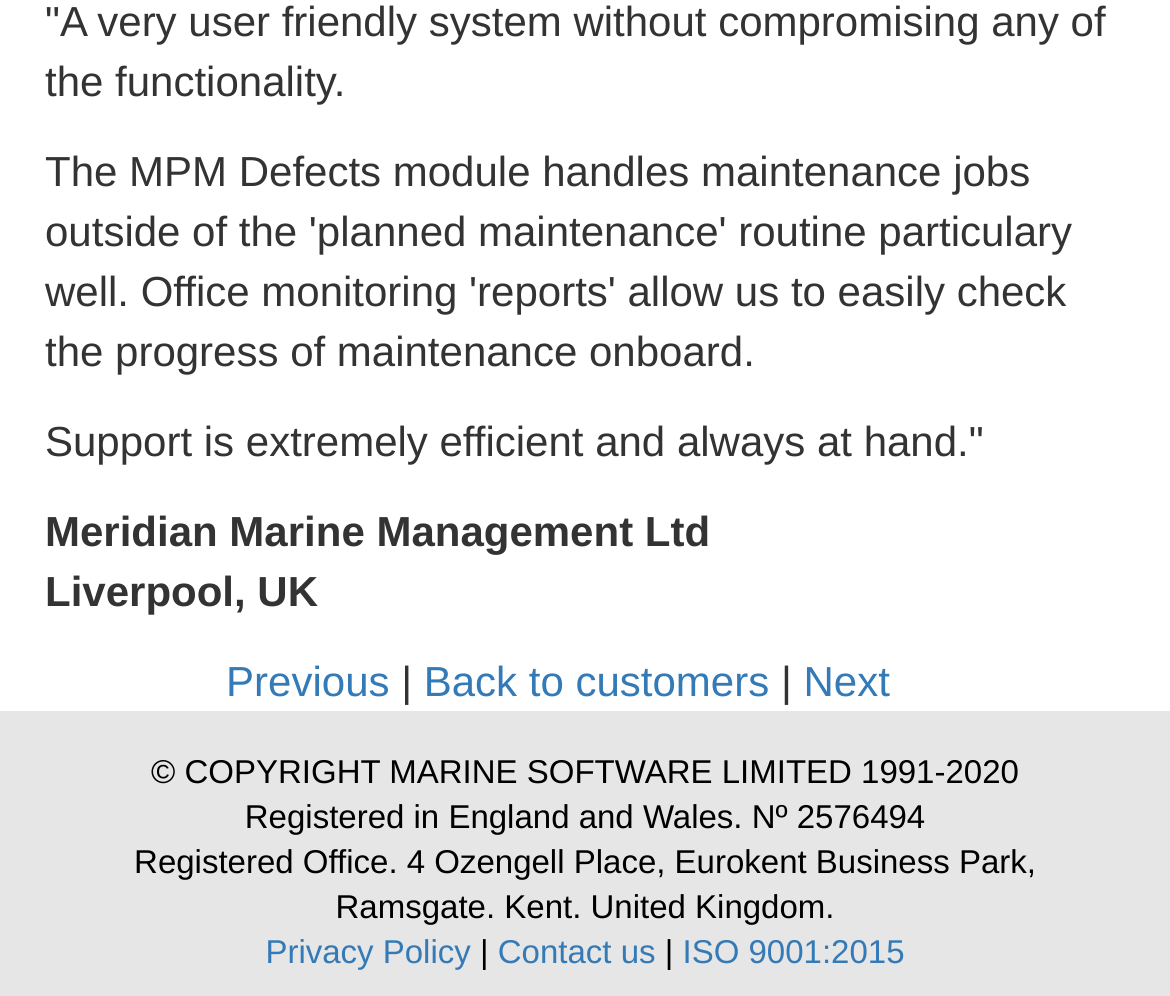Provide the bounding box coordinates for the UI element described in this sentence: "Previous". The coordinates should be four float values between 0 and 1, i.e., [left, top, right, bottom].

[0.193, 0.659, 0.333, 0.707]